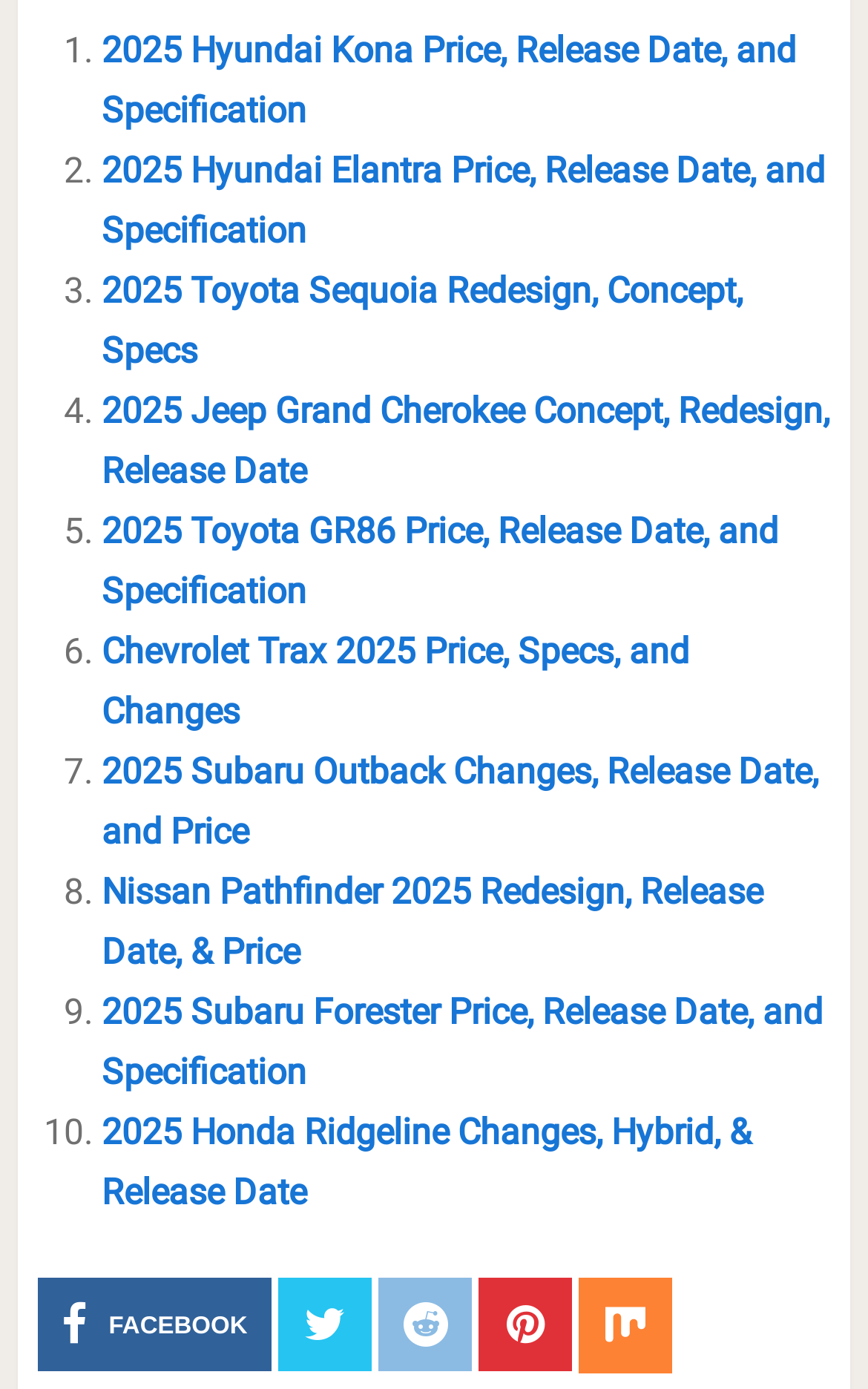Please locate the bounding box coordinates of the element that should be clicked to complete the given instruction: "Go to Facebook page".

[0.043, 0.92, 0.313, 0.987]